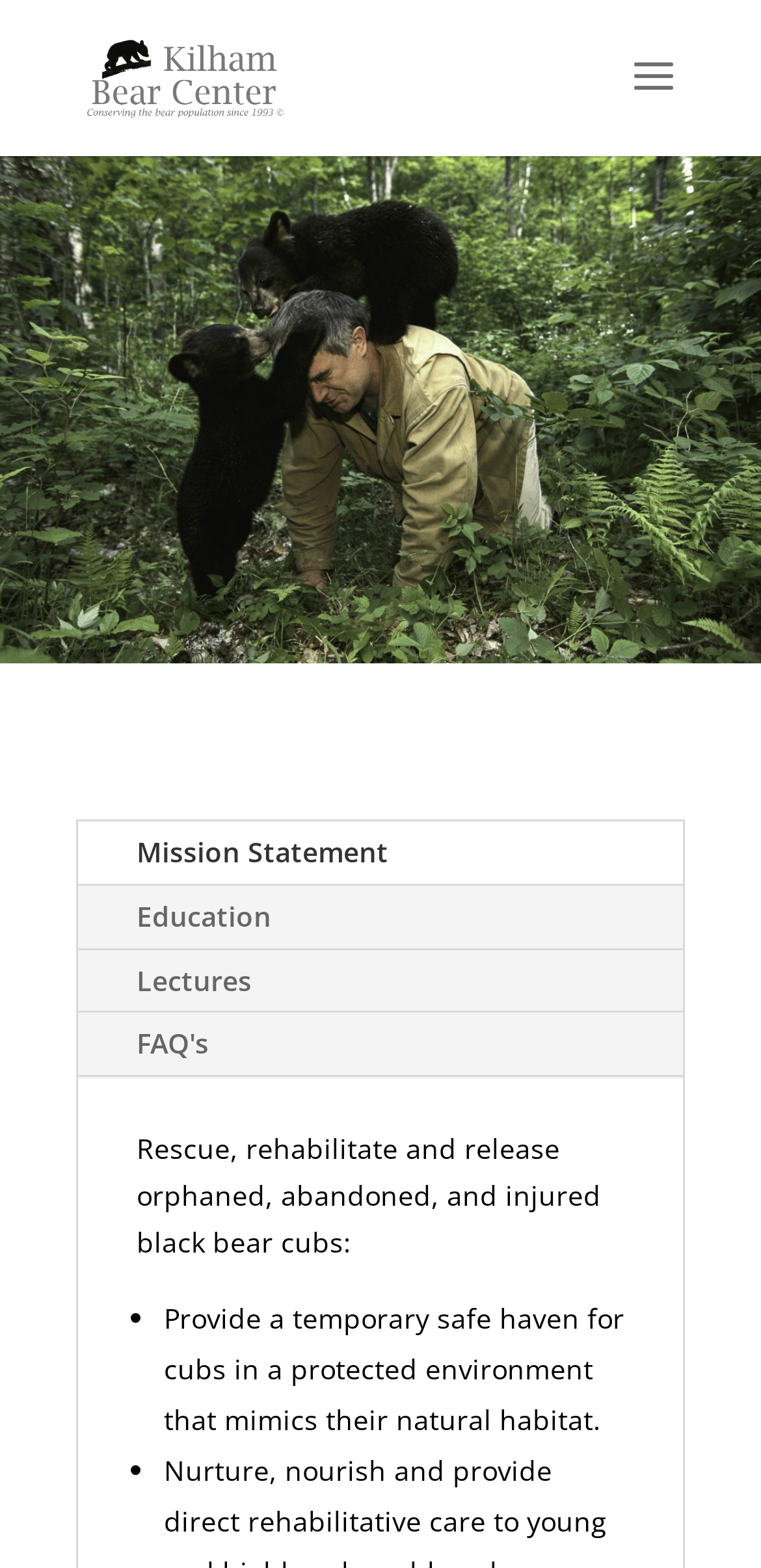What is the name of the organization?
Please ensure your answer is as detailed and informative as possible.

The name of the organization can be found in the top-left corner of the webpage, where it is written as 'Kilham Bear Center' in a link format.